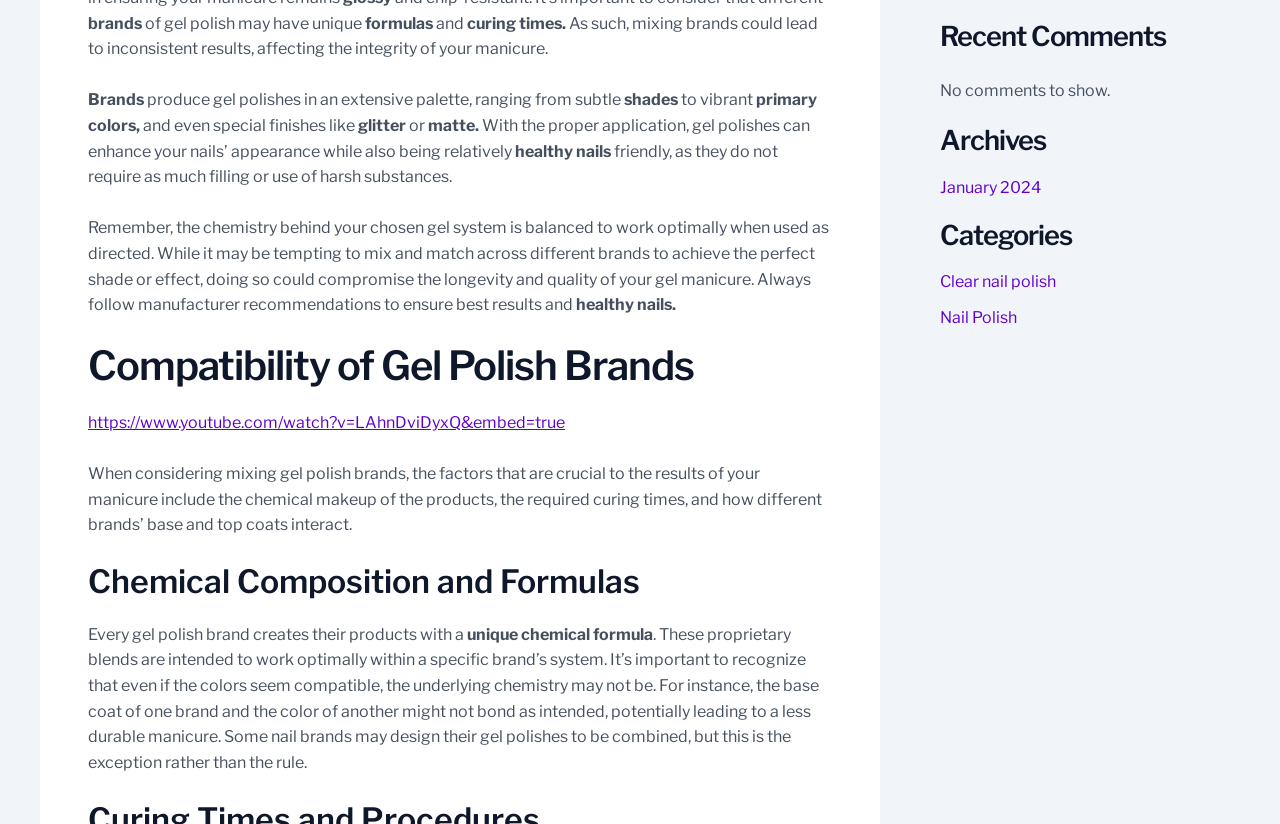Identify the bounding box coordinates for the UI element mentioned here: "Nail Polish". Provide the coordinates as four float values between 0 and 1, i.e., [left, top, right, bottom].

[0.734, 0.374, 0.795, 0.397]